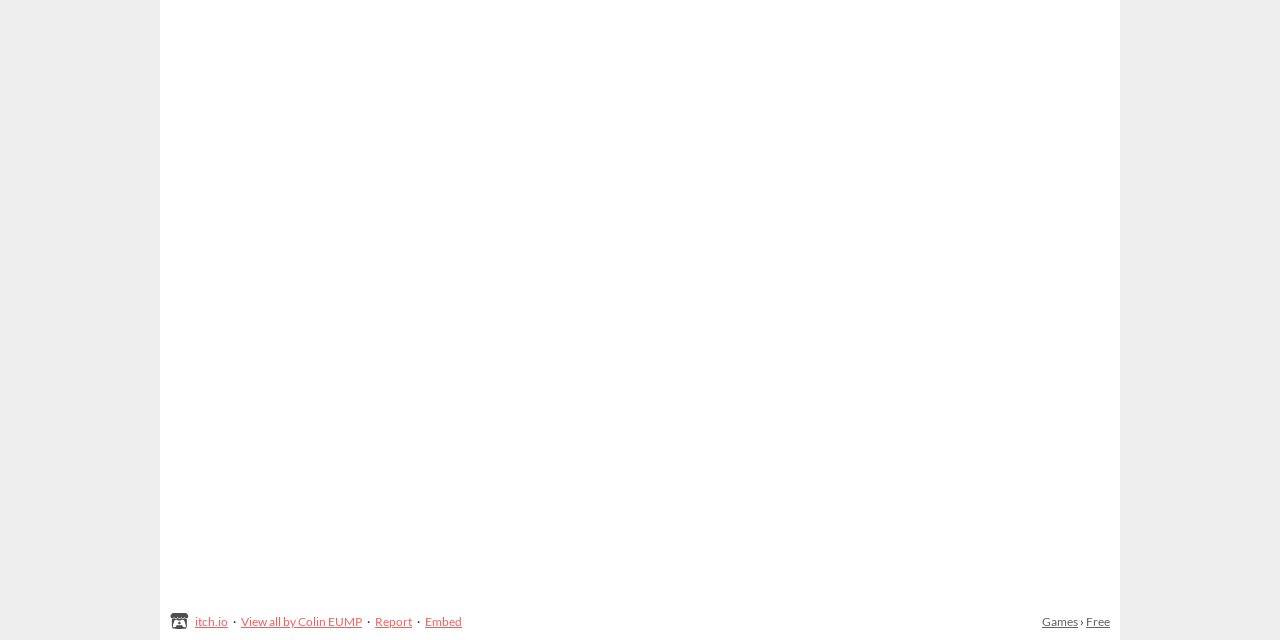Identify the bounding box for the element characterized by the following description: "Embed".

[0.332, 0.959, 0.361, 0.983]